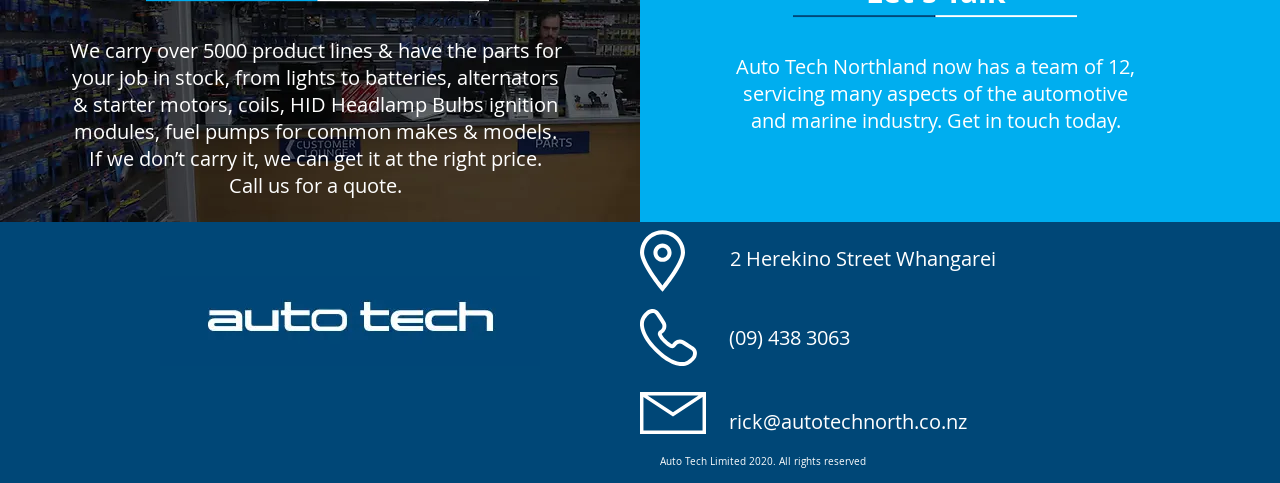What is the company's email address?
Analyze the screenshot and provide a detailed answer to the question.

I found the email address by looking at the heading element with the text 'rick@autotechnorth.co.nz' which is located at the bottom left of the page, below the phone number.